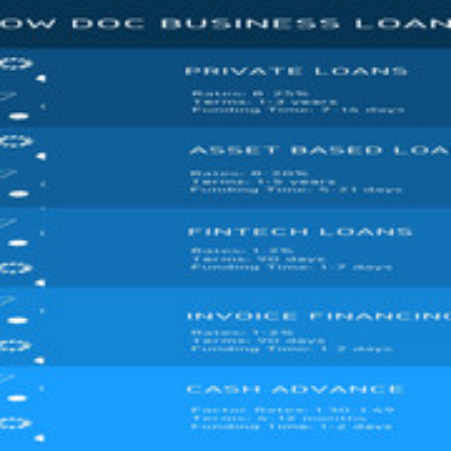Give a one-word or phrase response to the following question: How many types of financing options are presented in the infographic?

5